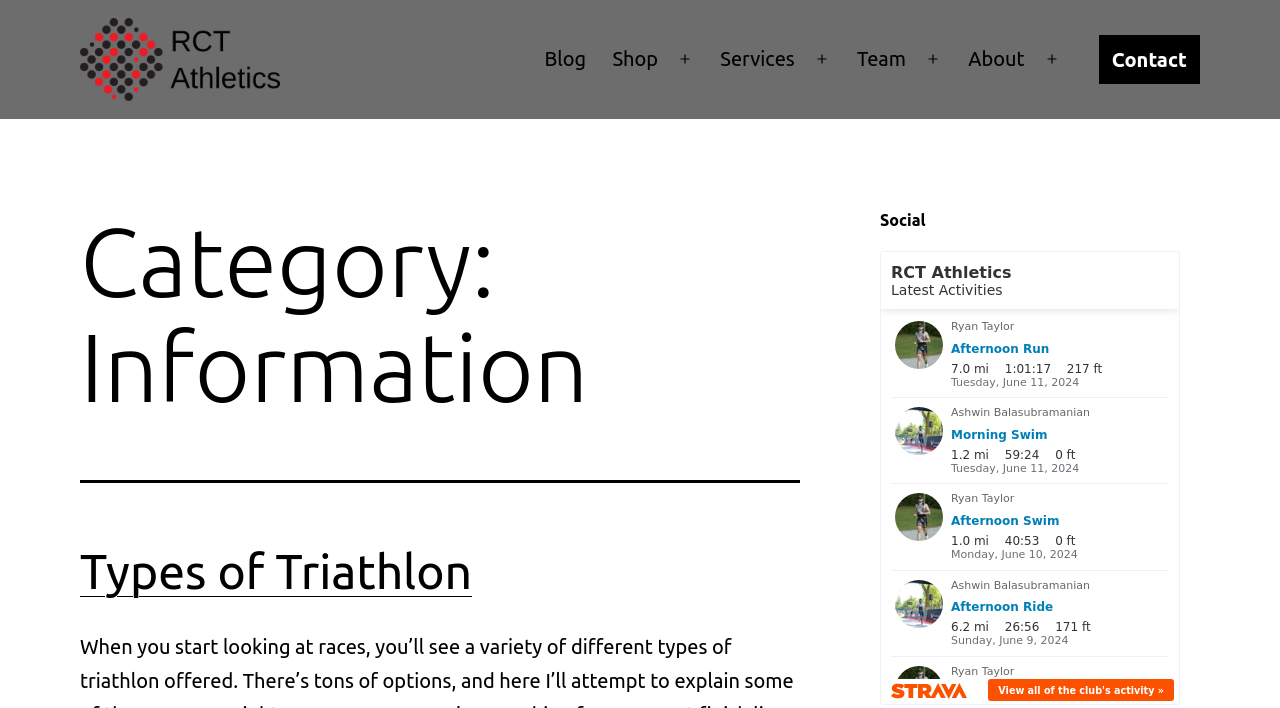Is there a social media section?
Based on the visual, give a brief answer using one word or a short phrase.

Yes